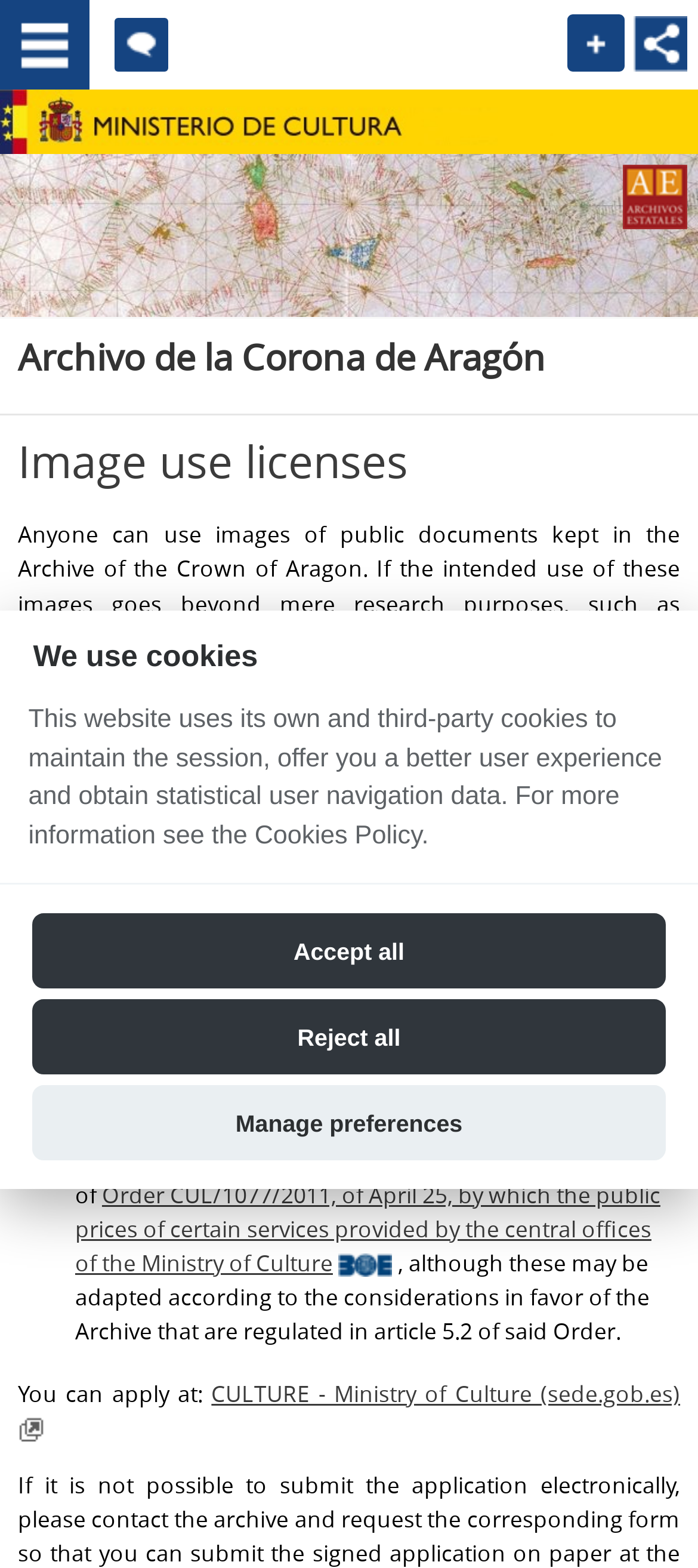Find the bounding box coordinates for the area that must be clicked to perform this action: "Click the 'Welcome' link".

[0.164, 0.011, 0.241, 0.046]